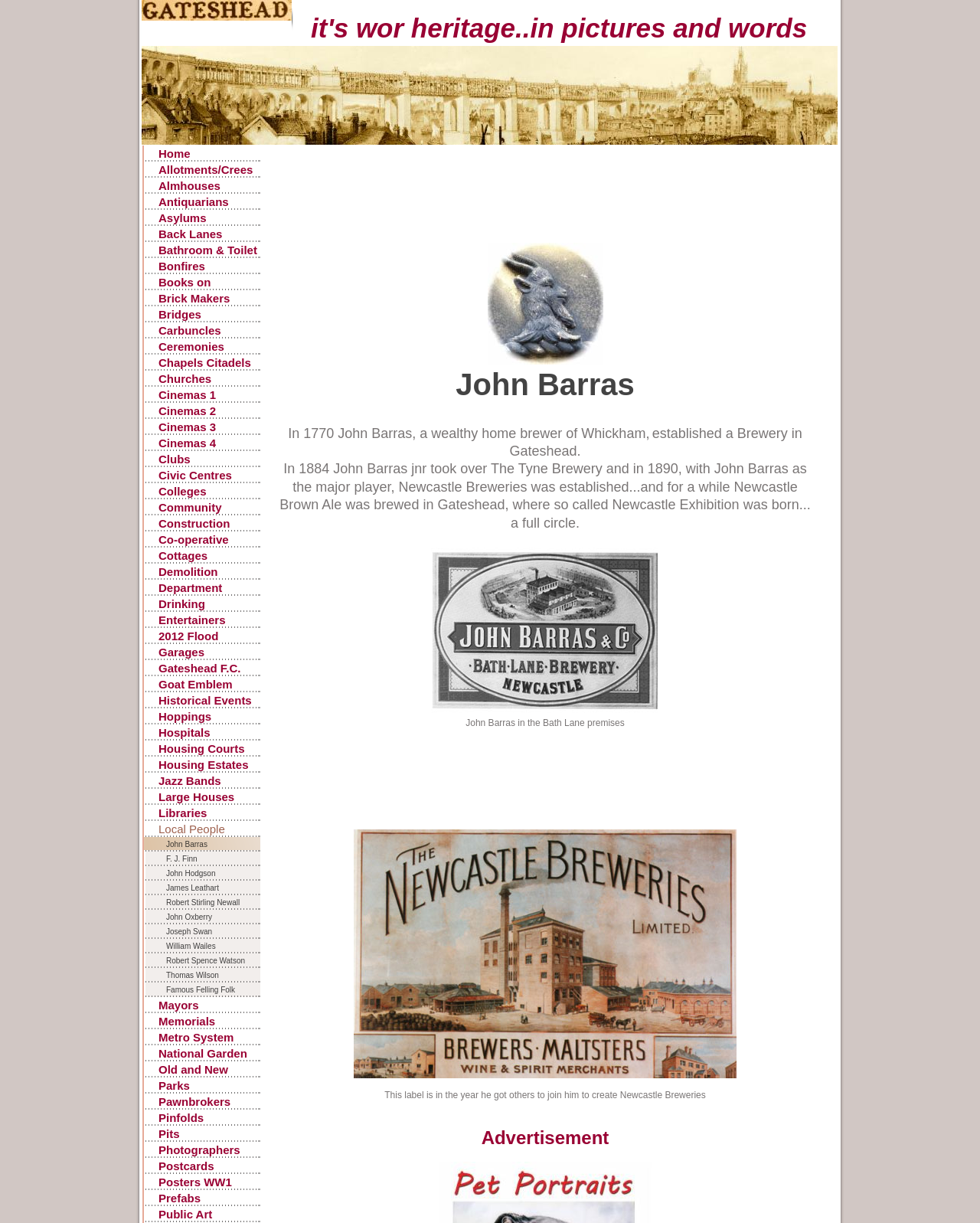Predict the bounding box coordinates of the UI element that matches this description: "aria-label="Advertisement" name="aswift_0" title="Advertisement"". The coordinates should be in the format [left, top, right, bottom] with each value between 0 and 1.

[0.283, 0.142, 0.852, 0.198]